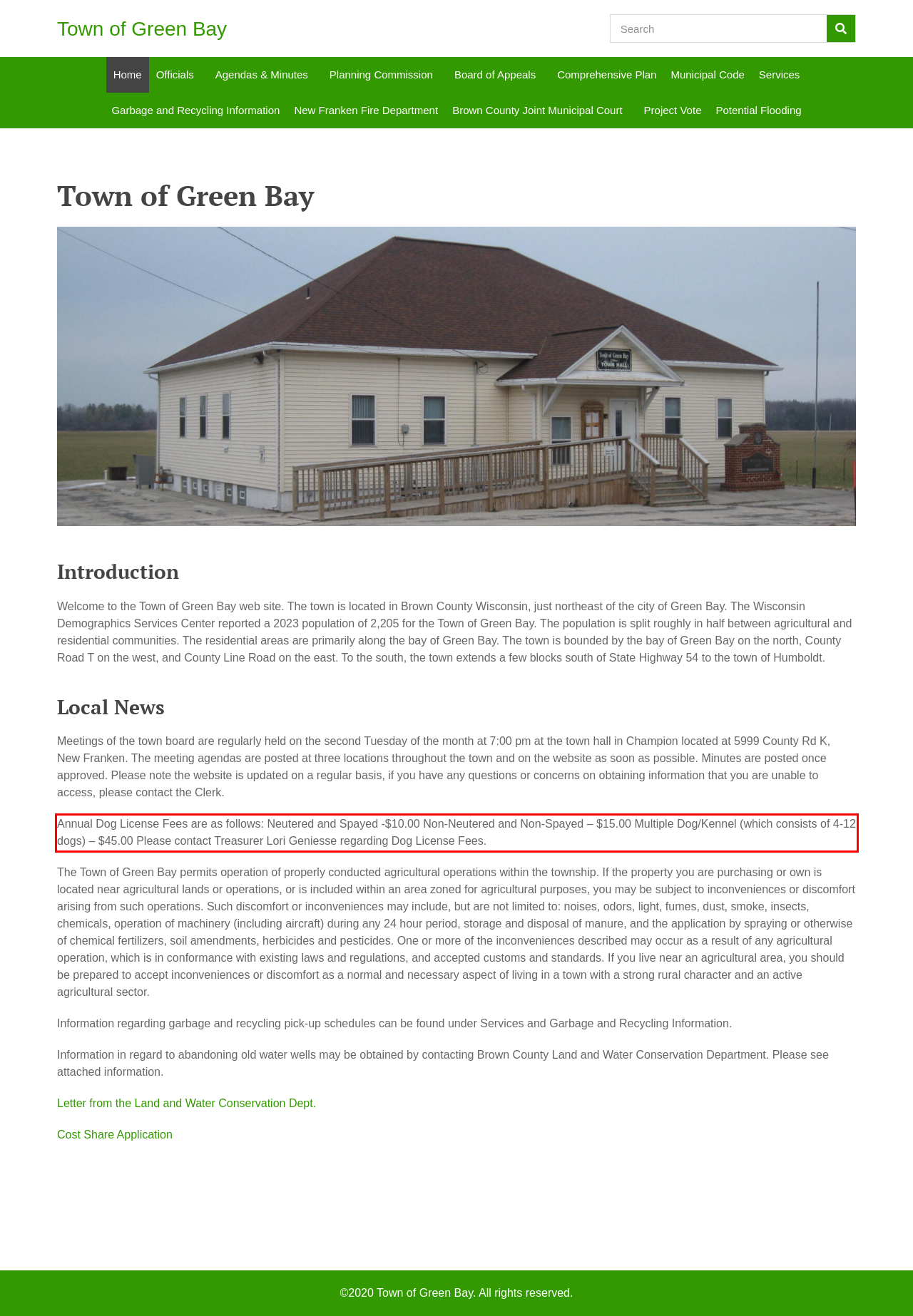Please analyze the provided webpage screenshot and perform OCR to extract the text content from the red rectangle bounding box.

Annual Dog License Fees are as follows: Neutered and Spayed -$10.00 Non-Neutered and Non-Spayed – $15.00 Multiple Dog/Kennel (which consists of 4-12 dogs) – $45.00 Please contact Treasurer Lori Geniesse regarding Dog License Fees.